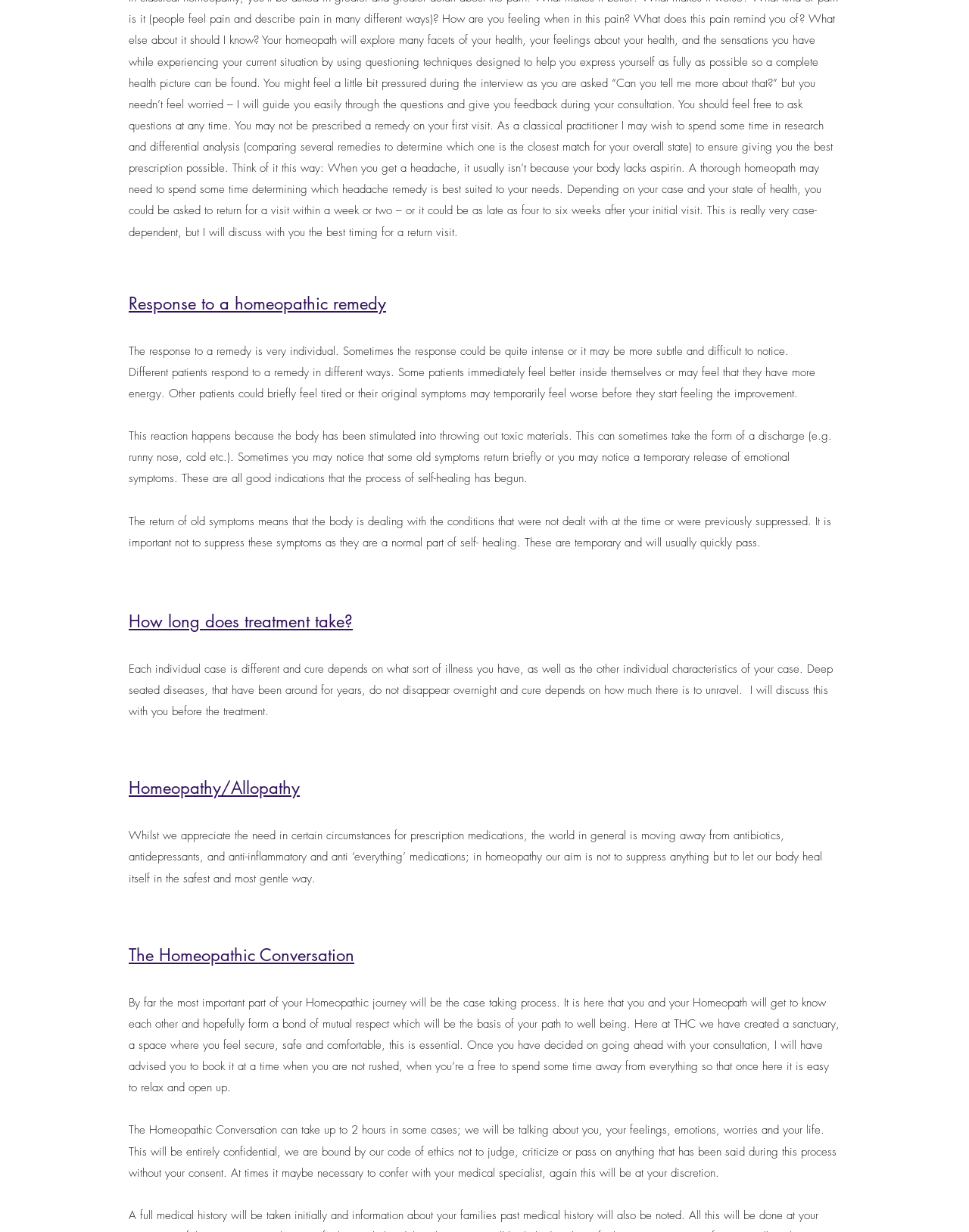Using the provided description Homeopathy/Allopathy, find the bounding box coordinates for the UI element. Provide the coordinates in (top-left x, top-left y, bottom-right x, bottom-right y) format, ensuring all values are between 0 and 1.

[0.133, 0.631, 0.309, 0.648]